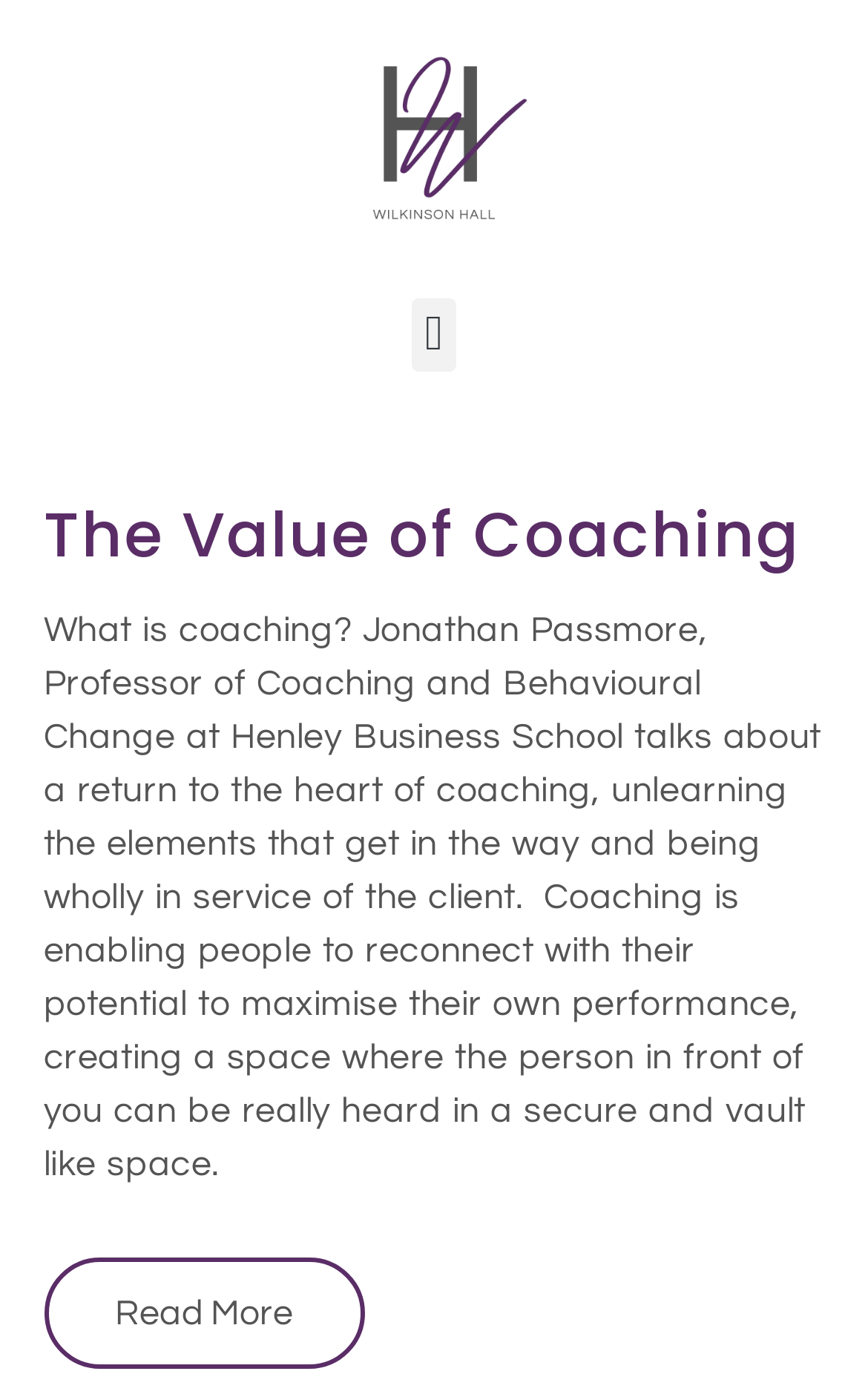Give an in-depth explanation of the webpage layout and content.

The webpage is about Executive Coaching at Wilkinson Hall. At the top left of the page, there is a link. Next to it, on the top right, is a button labeled "Menu Toggle". 

Below the top section, there is a heading that reads "The Value of Coaching". Underneath this heading, there is a block of text that describes what coaching is, according to Jonathan Passmore, Professor of Coaching and Behavioural Change at Henley Business School. The text explains that coaching enables people to reconnect with their potential to maximize their own performance and creates a secure space for the person being coached. 

At the bottom of this text block, there is a "Read More" link. 

At the very top of the page, spanning the entire width, is a cookie consent dialog with two buttons, one labeled "cookies -" and the other labeled "cookie".